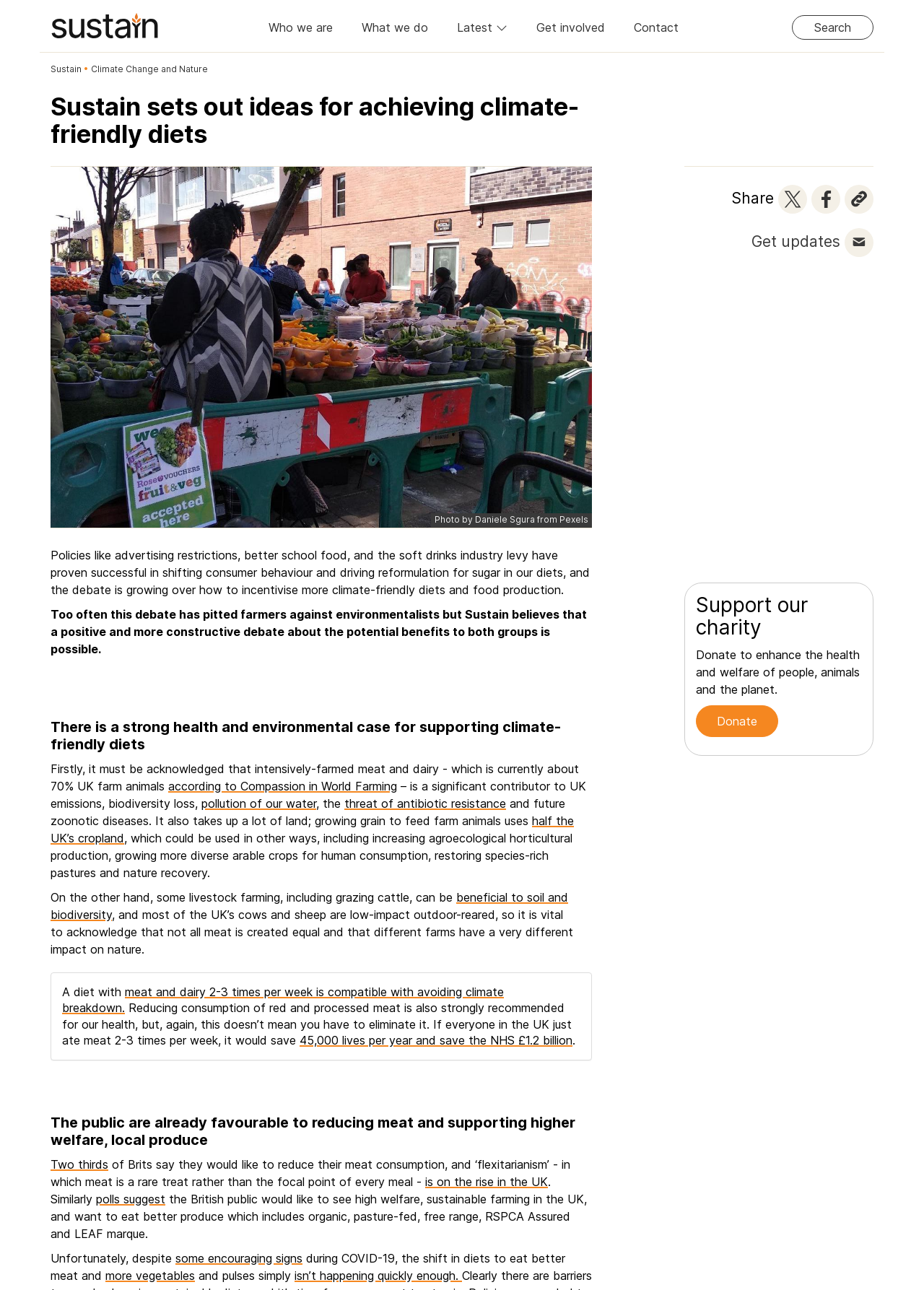Determine the bounding box coordinates for the clickable element required to fulfill the instruction: "Donate to the charity". Provide the coordinates as four float numbers between 0 and 1, i.e., [left, top, right, bottom].

[0.753, 0.546, 0.842, 0.572]